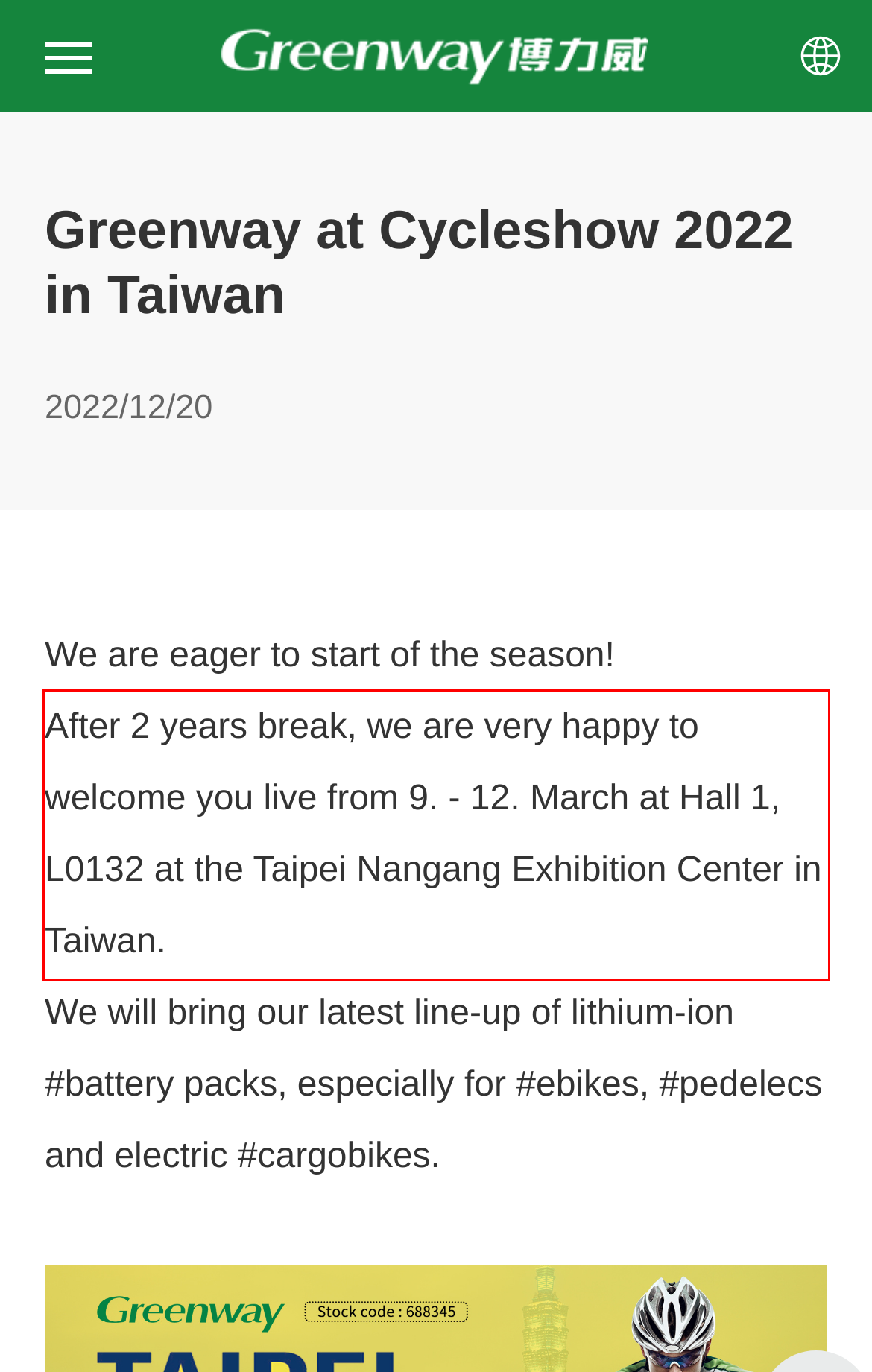Given a screenshot of a webpage with a red bounding box, please identify and retrieve the text inside the red rectangle.

After 2 years break, we are very happy to welcome you live from 9. - 12. March at Hall 1, L0132 at the Taipei Nangang Exhibition Center in Taiwan.